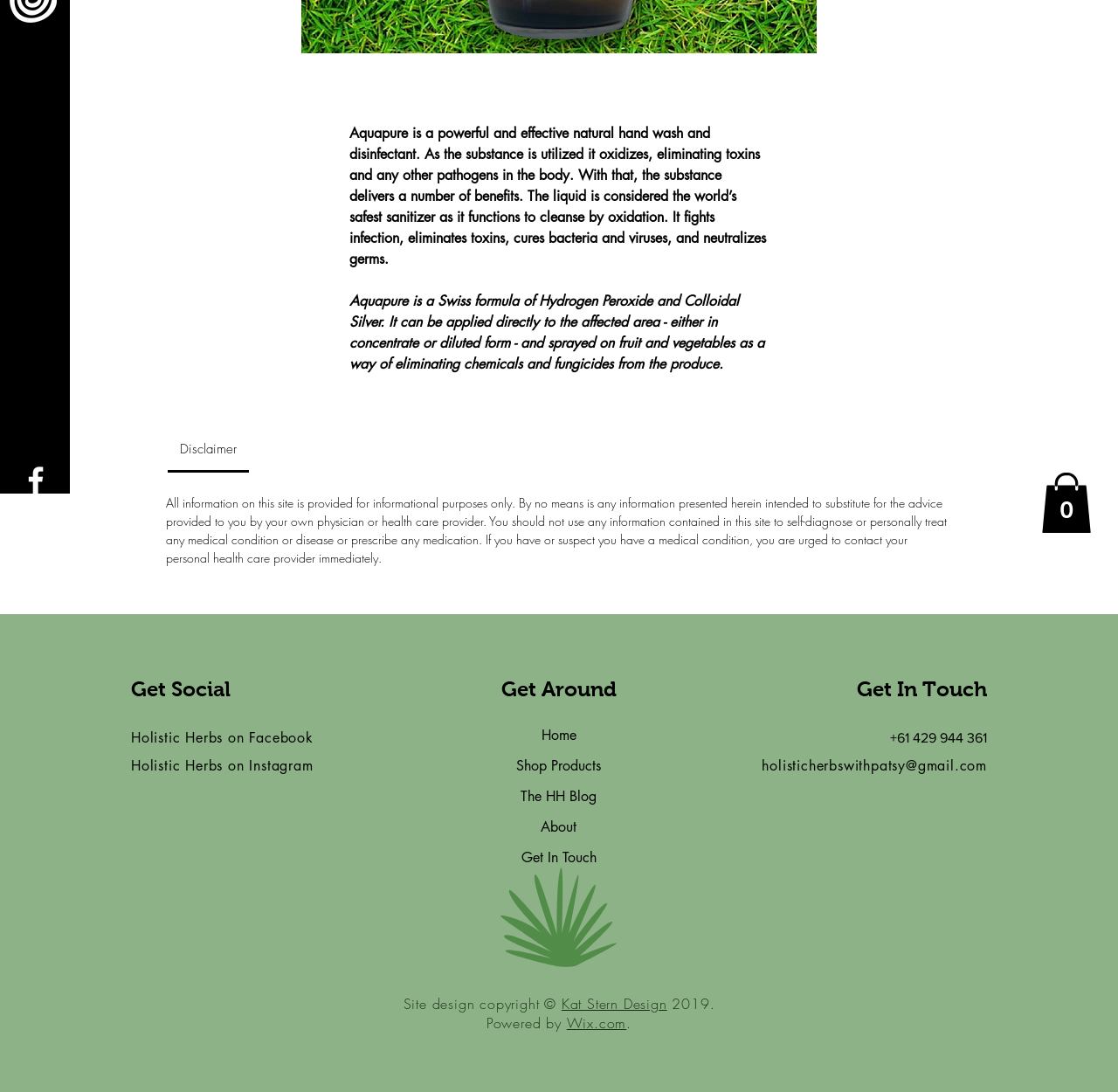Provide the bounding box coordinates, formatted as (top-left x, top-left y, bottom-right x, bottom-right y), with all values being floating point numbers between 0 and 1. Identify the bounding box of the UI element that matches the description: [ratelimits] No response repeated queries

None